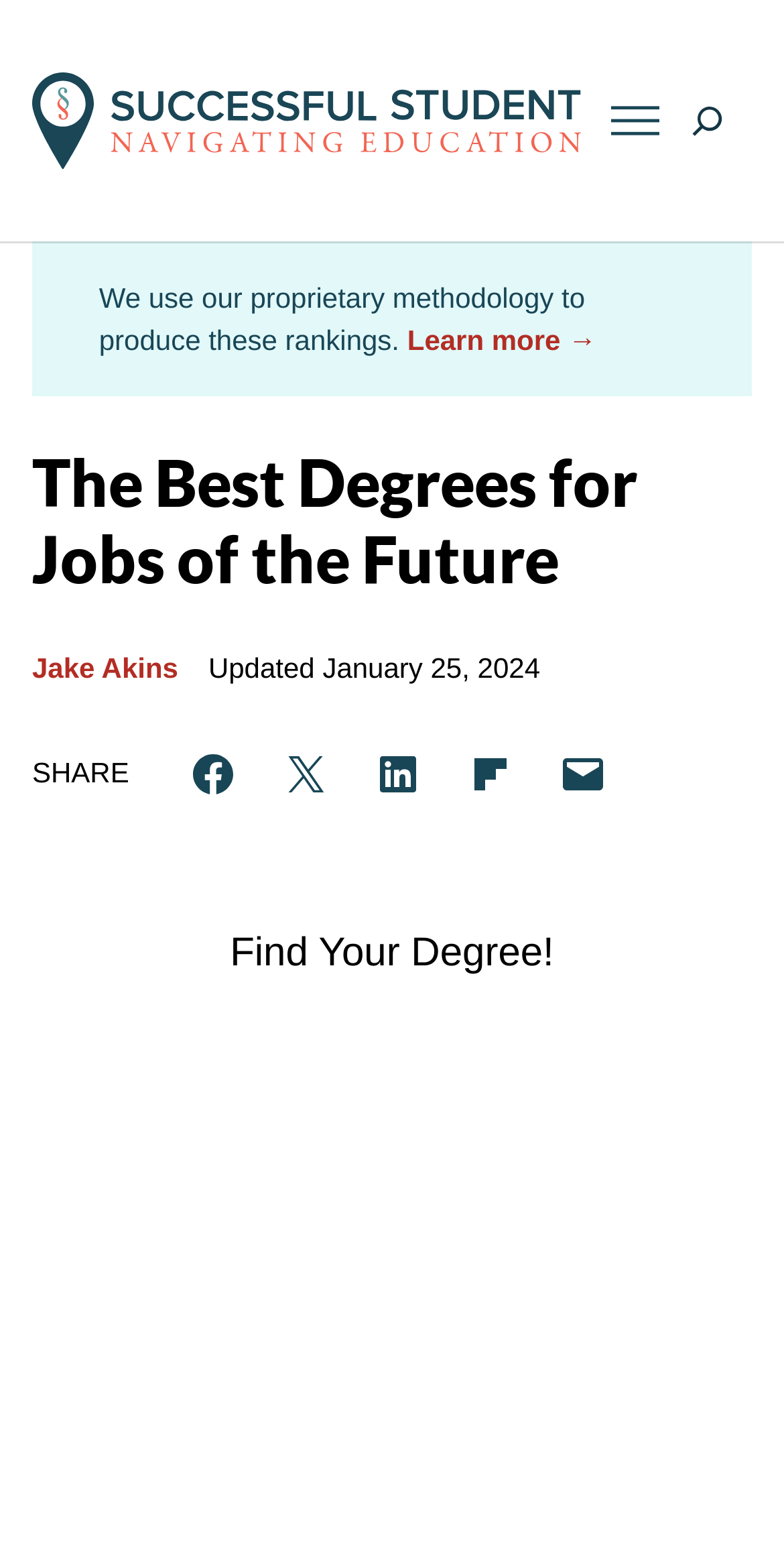Predict the bounding box coordinates for the UI element described as: "Barry Fisher's Employment Law Blog". The coordinates should be four float numbers between 0 and 1, presented as [left, top, right, bottom].

None